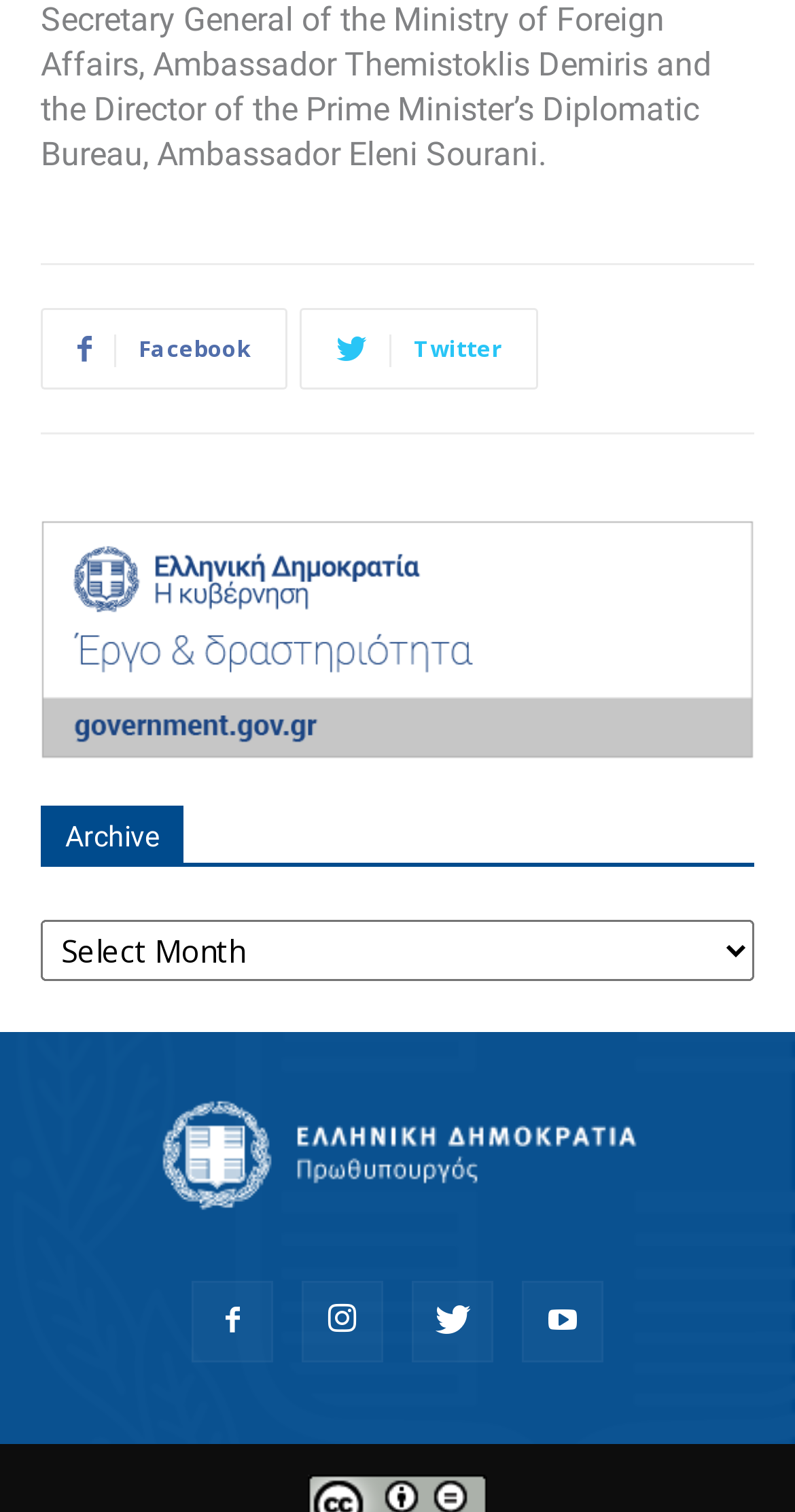Answer the following inquiry with a single word or phrase:
What is the position of the image relative to the heading 'Archive'?

Above